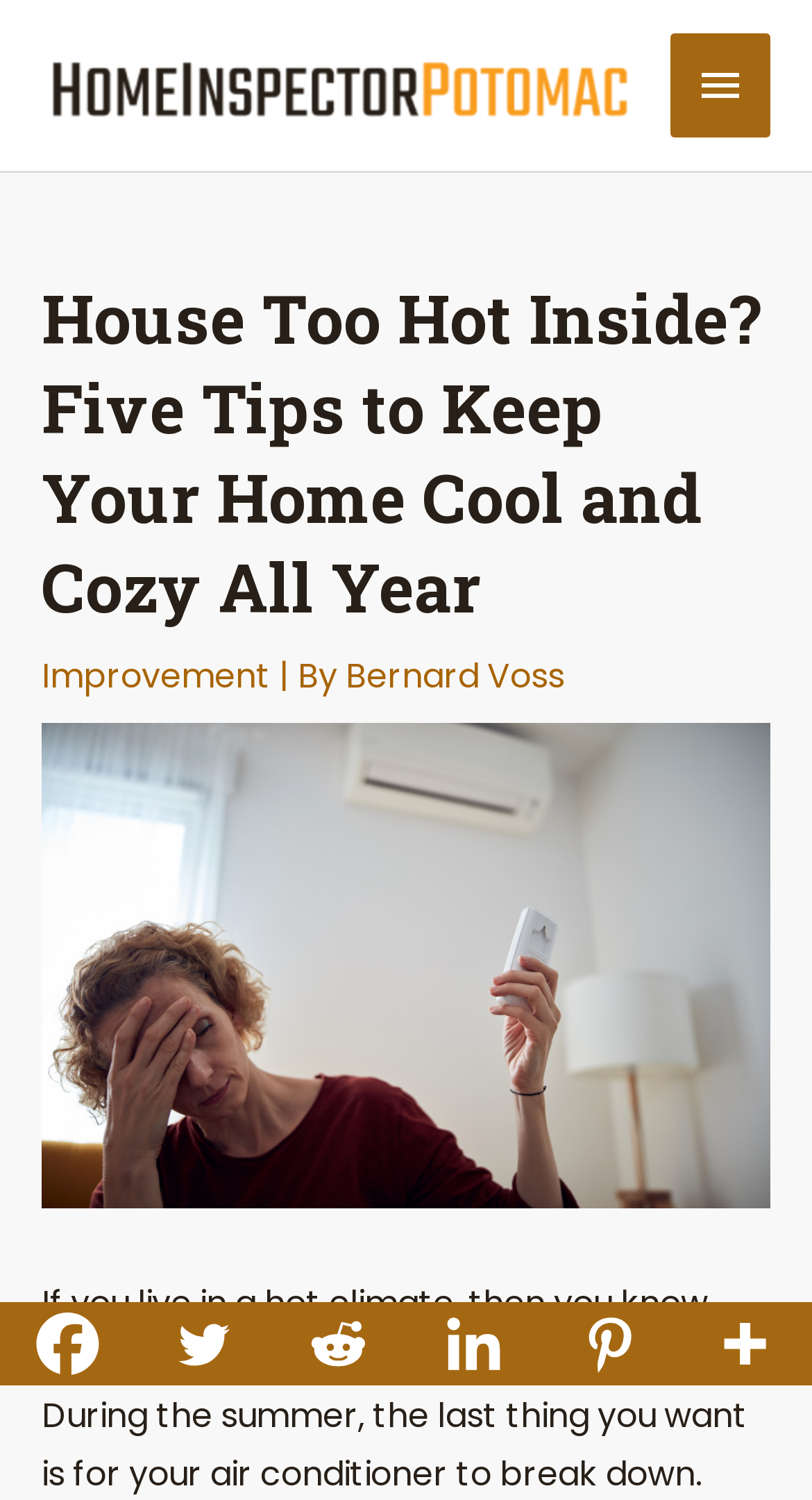Can you specify the bounding box coordinates for the region that should be clicked to fulfill this instruction: "Expand the main menu".

[0.826, 0.022, 0.949, 0.092]